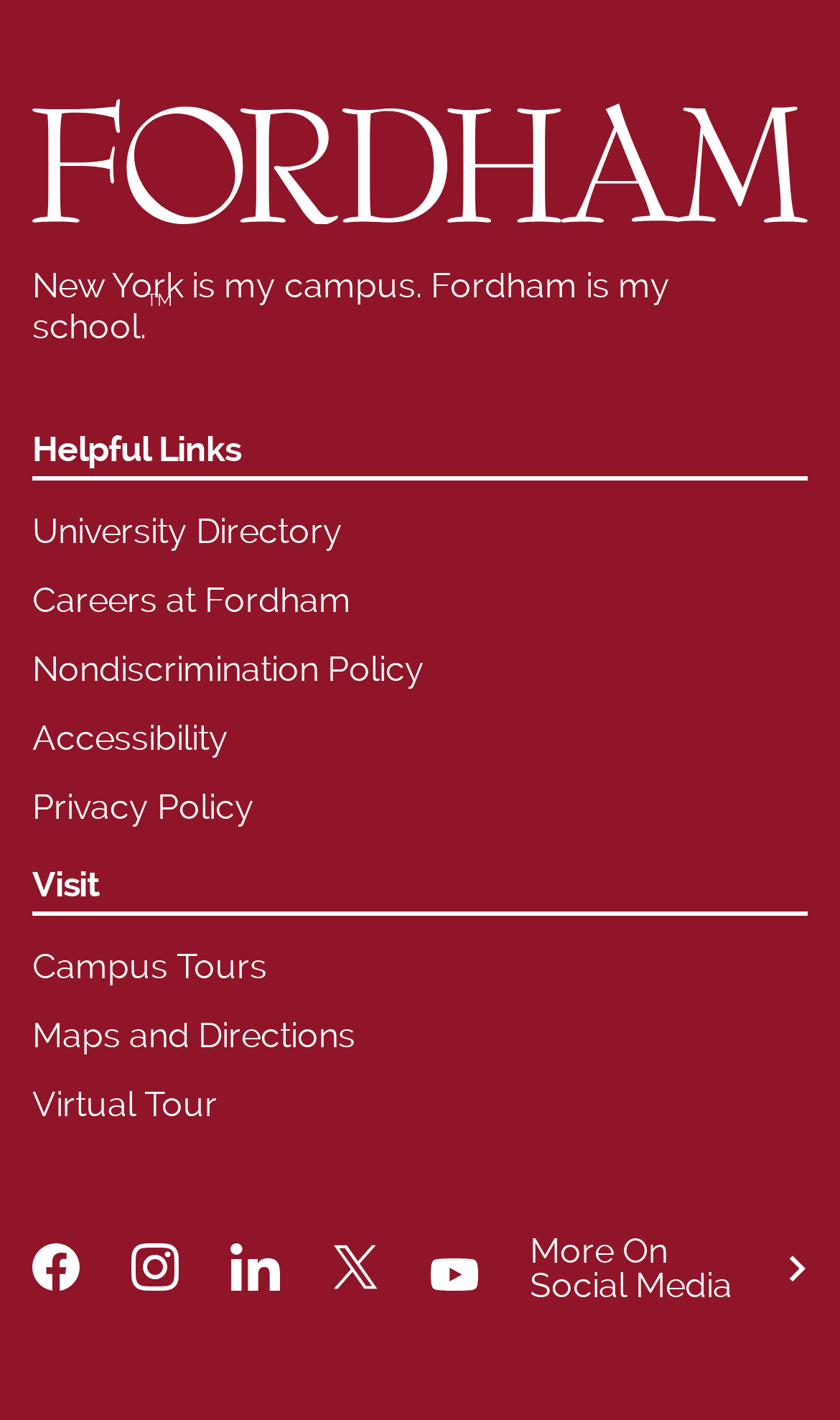Identify the bounding box for the described UI element. Provide the coordinates in (top-left x, top-left y, bottom-right x, bottom-right y) format with values ranging from 0 to 1: Accessibility

[0.038, 0.508, 0.272, 0.533]